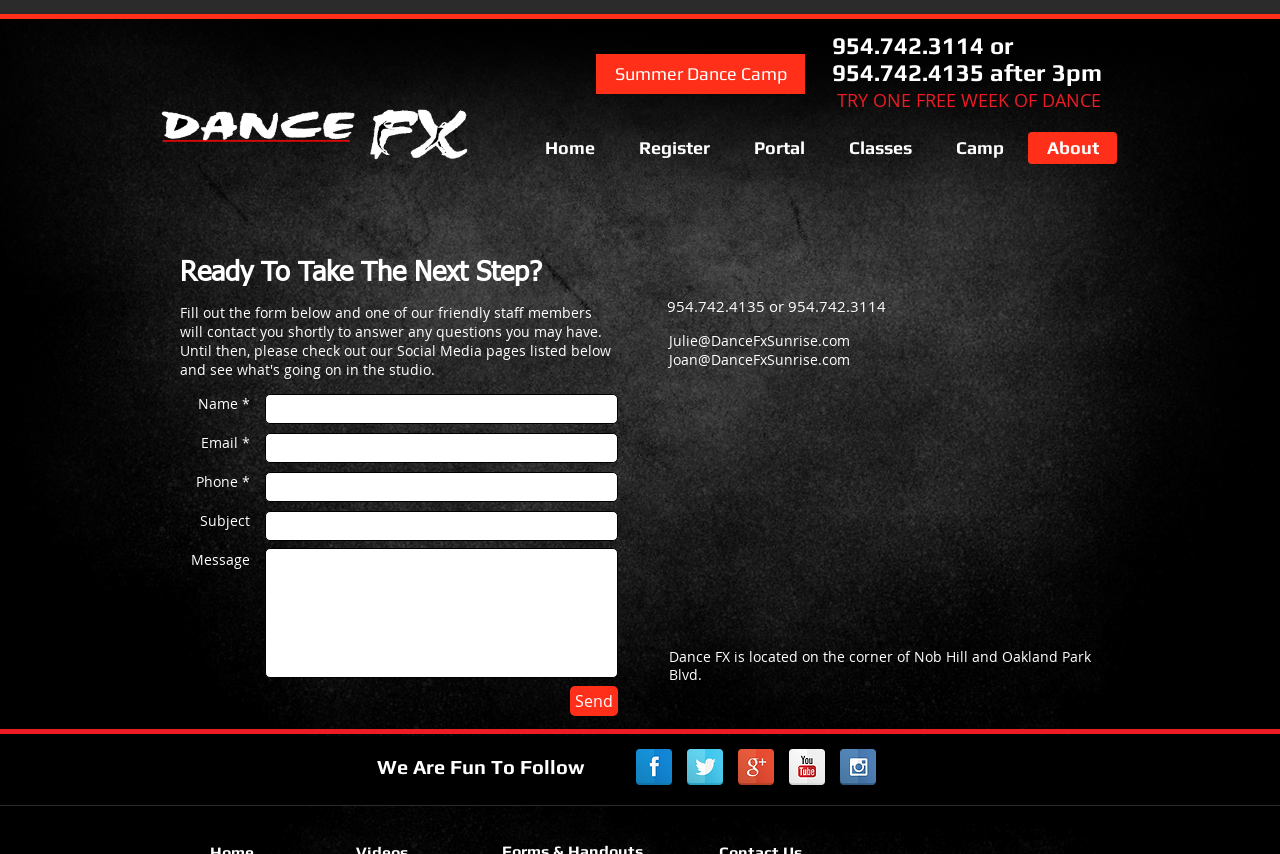Pinpoint the bounding box coordinates of the clickable area necessary to execute the following instruction: "Click the 'Send' button". The coordinates should be given as four float numbers between 0 and 1, namely [left, top, right, bottom].

[0.445, 0.803, 0.483, 0.838]